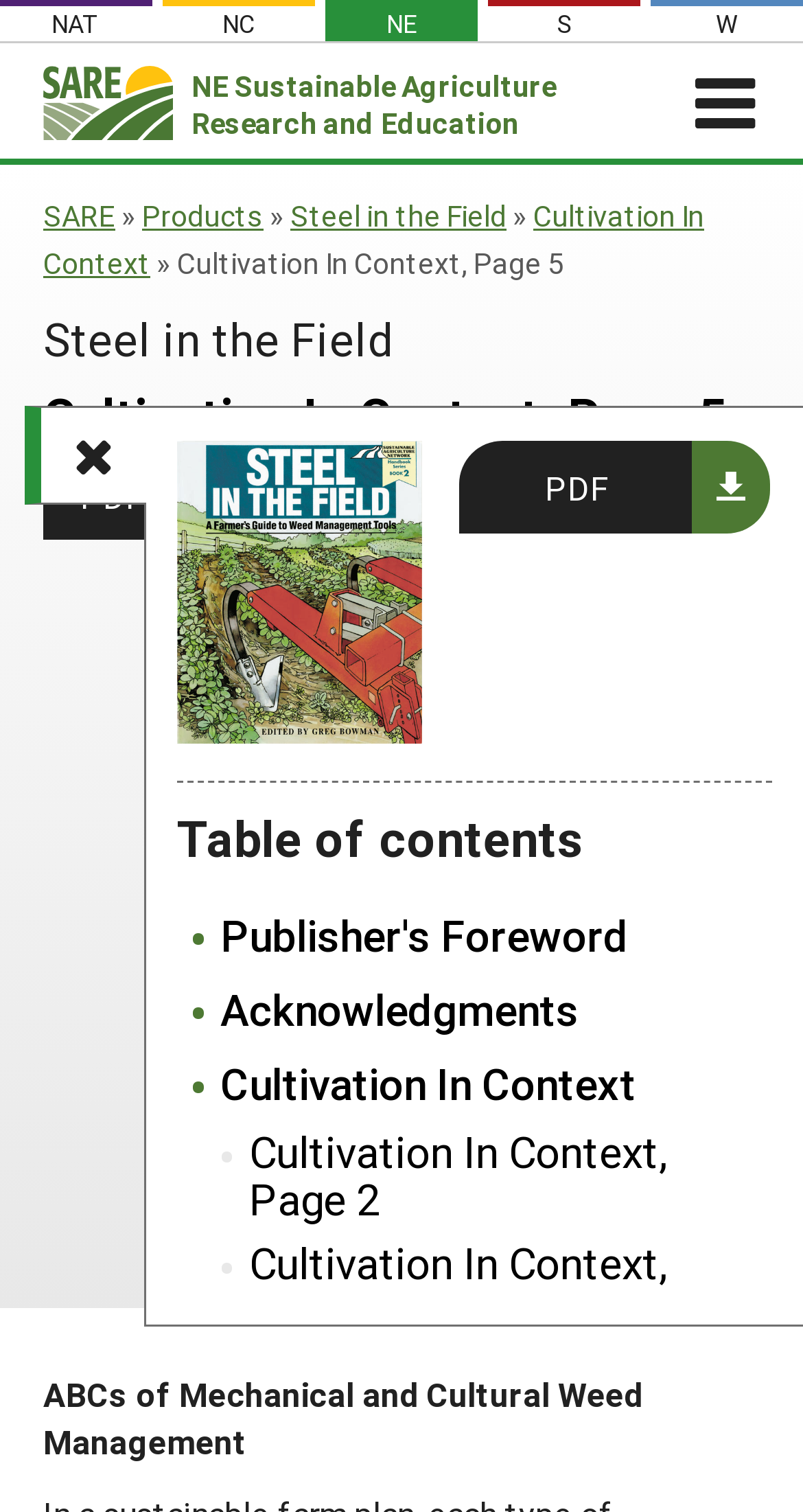Analyze the image and answer the question with as much detail as possible: 
What is the file size of the PDF linked on the page?

I looked for links to PDF files on the page and found one. The link is labeled 'PDF (1.0 MB)', which indicates that the file size of the PDF is 1.0 MB.